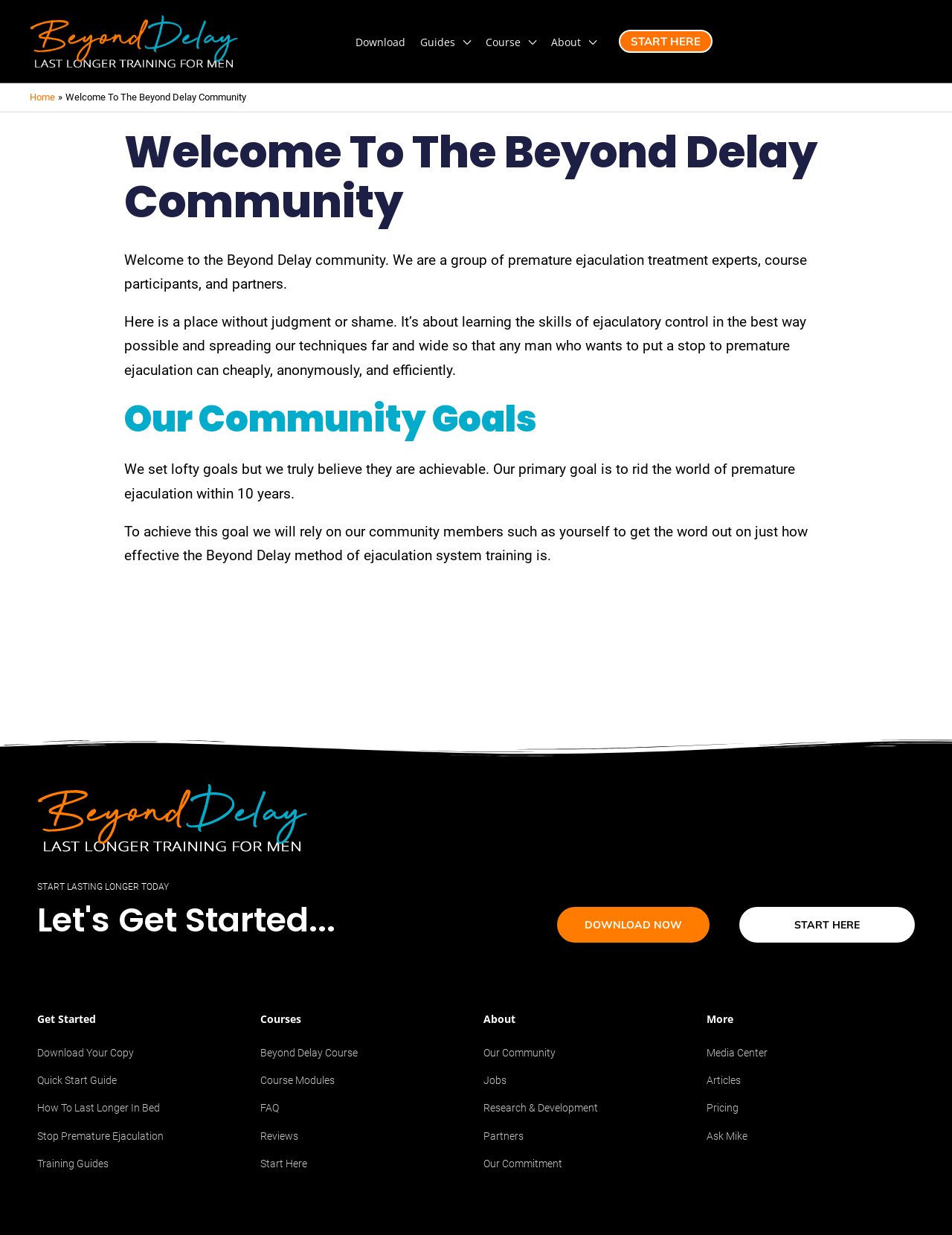What is the primary goal of the community?
Look at the image and answer the question using a single word or phrase.

Rid the world of premature ejaculation within 10 years